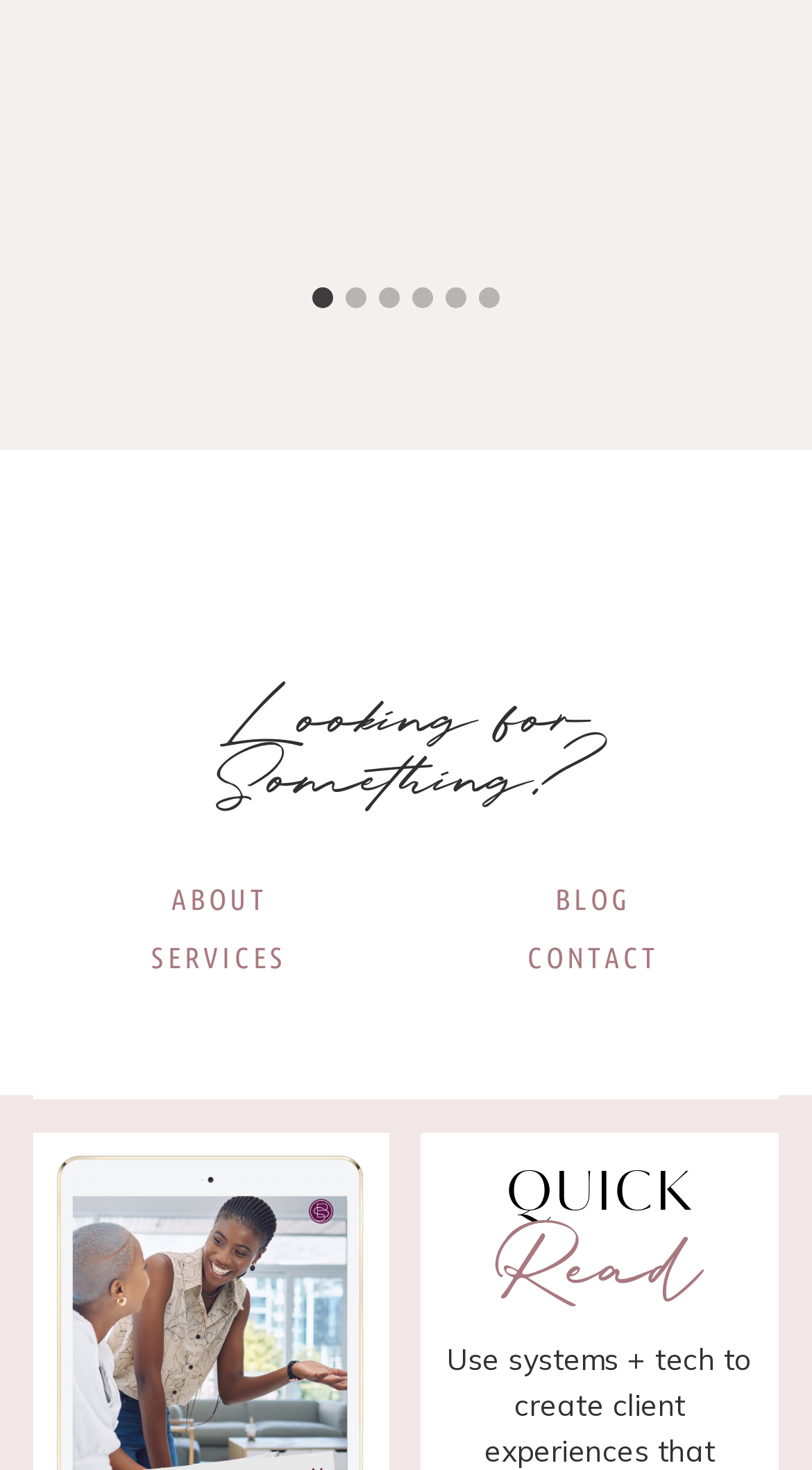Determine the coordinates of the bounding box for the clickable area needed to execute this instruction: "Read QUICK Read".

[0.54, 0.79, 0.938, 0.889]